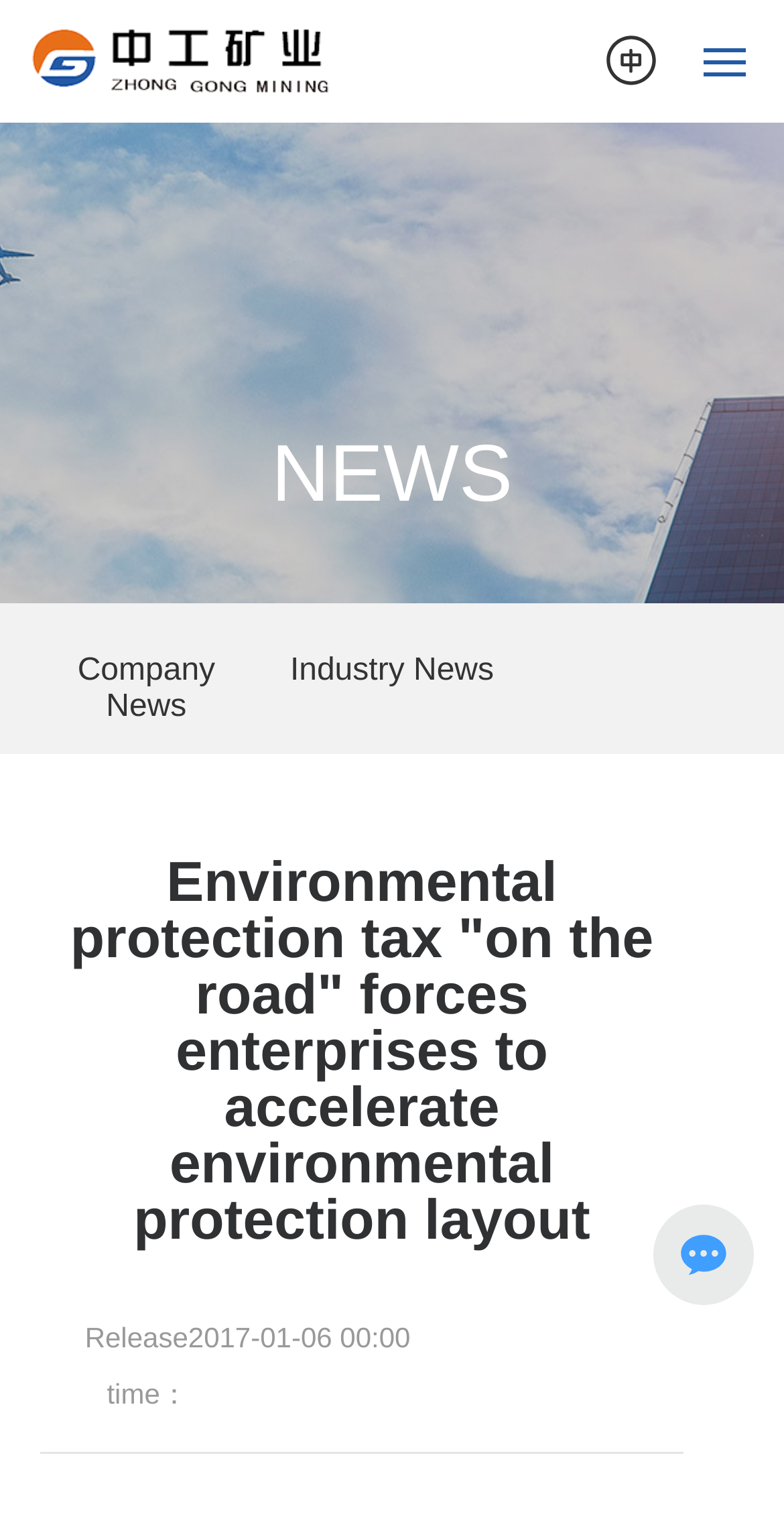Determine the bounding box coordinates for the clickable element required to fulfill the instruction: "Browse the Products". Provide the coordinates as four float numbers between 0 and 1, i.e., [left, top, right, bottom].

[0.051, 0.307, 0.909, 0.336]